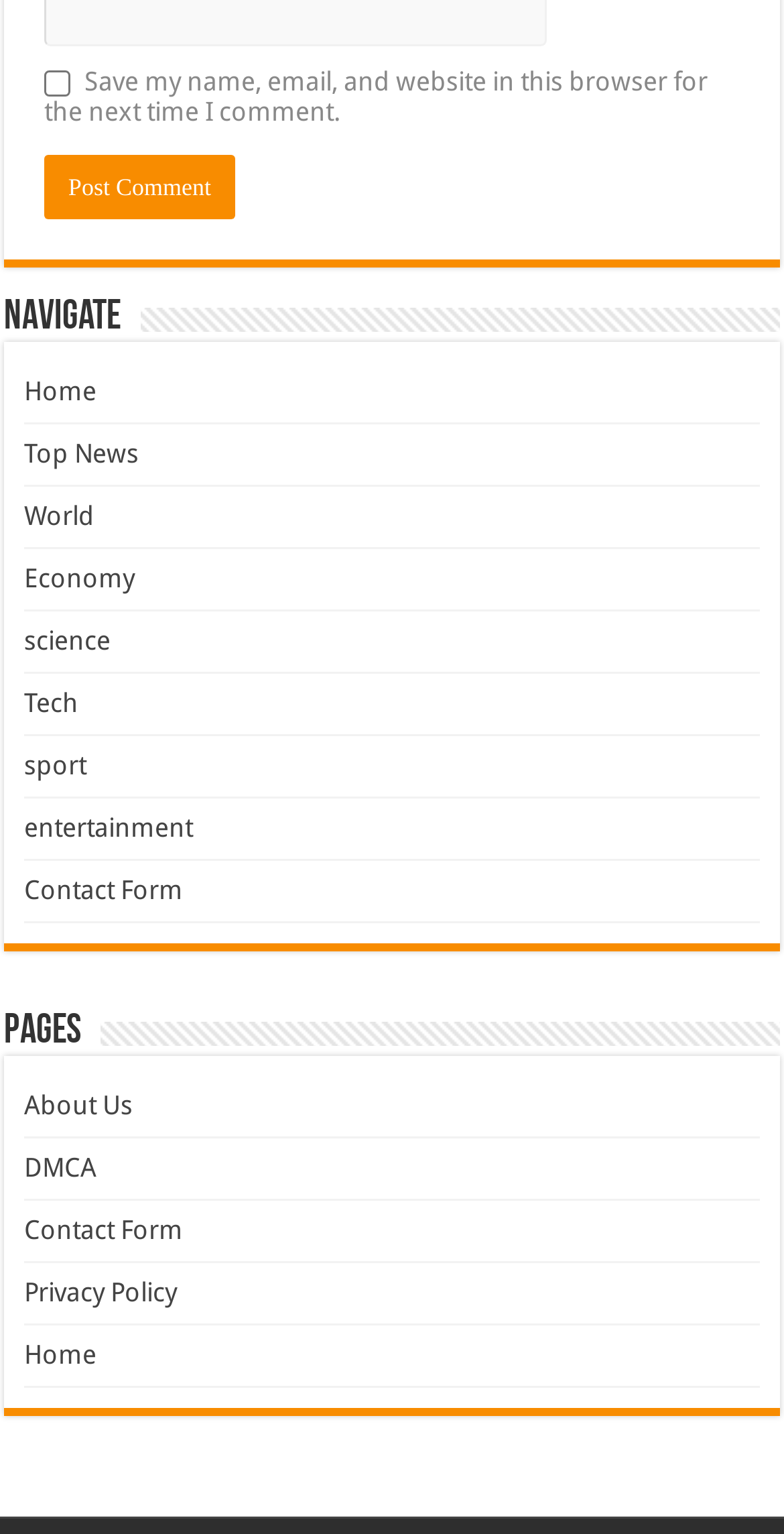Identify the bounding box coordinates of the region that should be clicked to execute the following instruction: "Check the checkbox to save your name and email".

[0.056, 0.046, 0.09, 0.063]